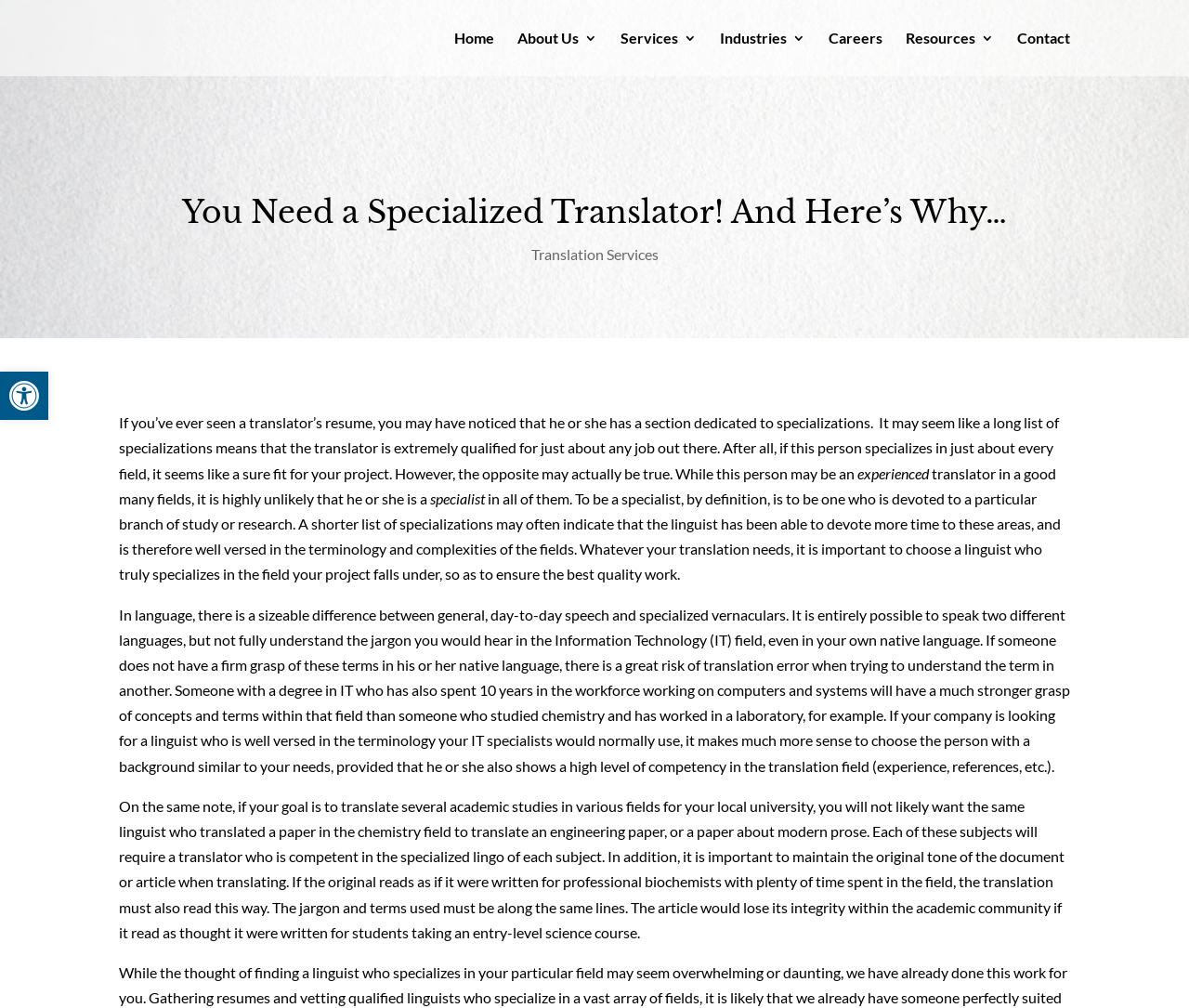Please identify the bounding box coordinates for the region that you need to click to follow this instruction: "Open accessibility tools".

[0.0, 0.369, 0.041, 0.417]